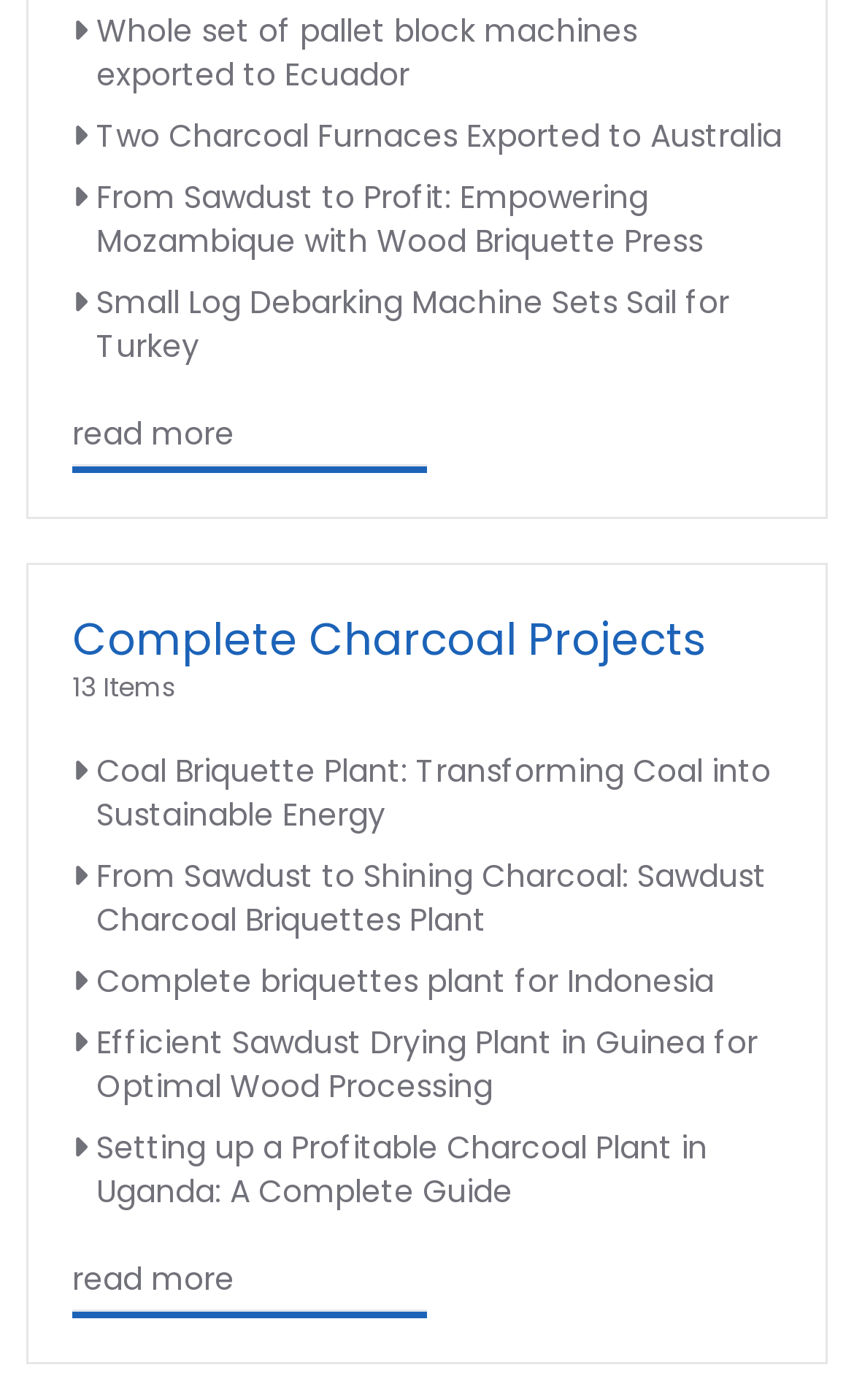Identify the bounding box coordinates for the element you need to click to achieve the following task: "Read about whole set of pallet block machines exported to Ecuador". Provide the bounding box coordinates as four float numbers between 0 and 1, in the form [left, top, right, bottom].

[0.085, 0.006, 0.915, 0.068]